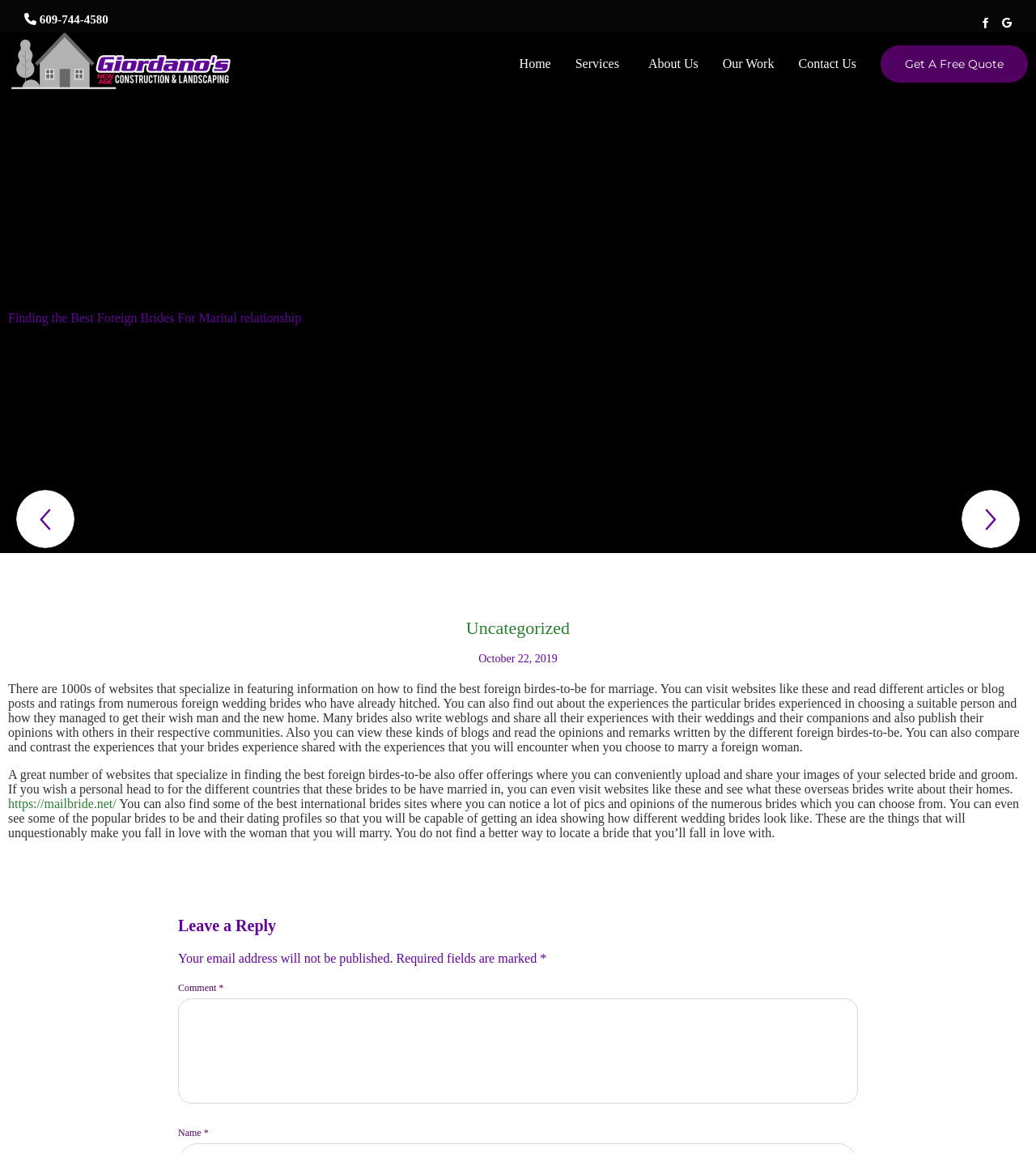Please find the top heading of the webpage and generate its text.

Finding the Best Foreign Brides For Marital relationship